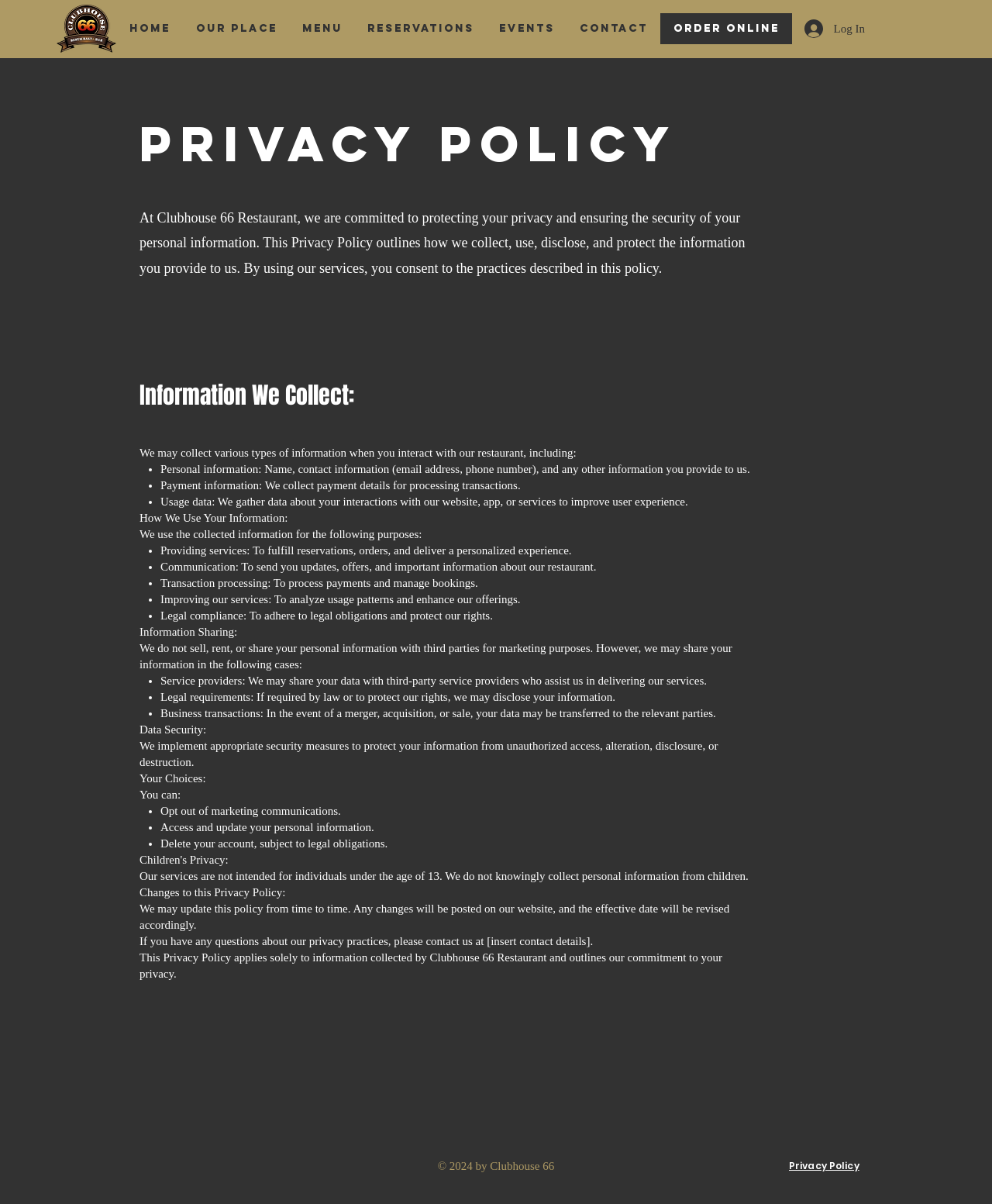Please identify the bounding box coordinates of the clickable region that I should interact with to perform the following instruction: "Go to HOME page". The coordinates should be expressed as four float numbers between 0 and 1, i.e., [left, top, right, bottom].

[0.117, 0.014, 0.184, 0.033]